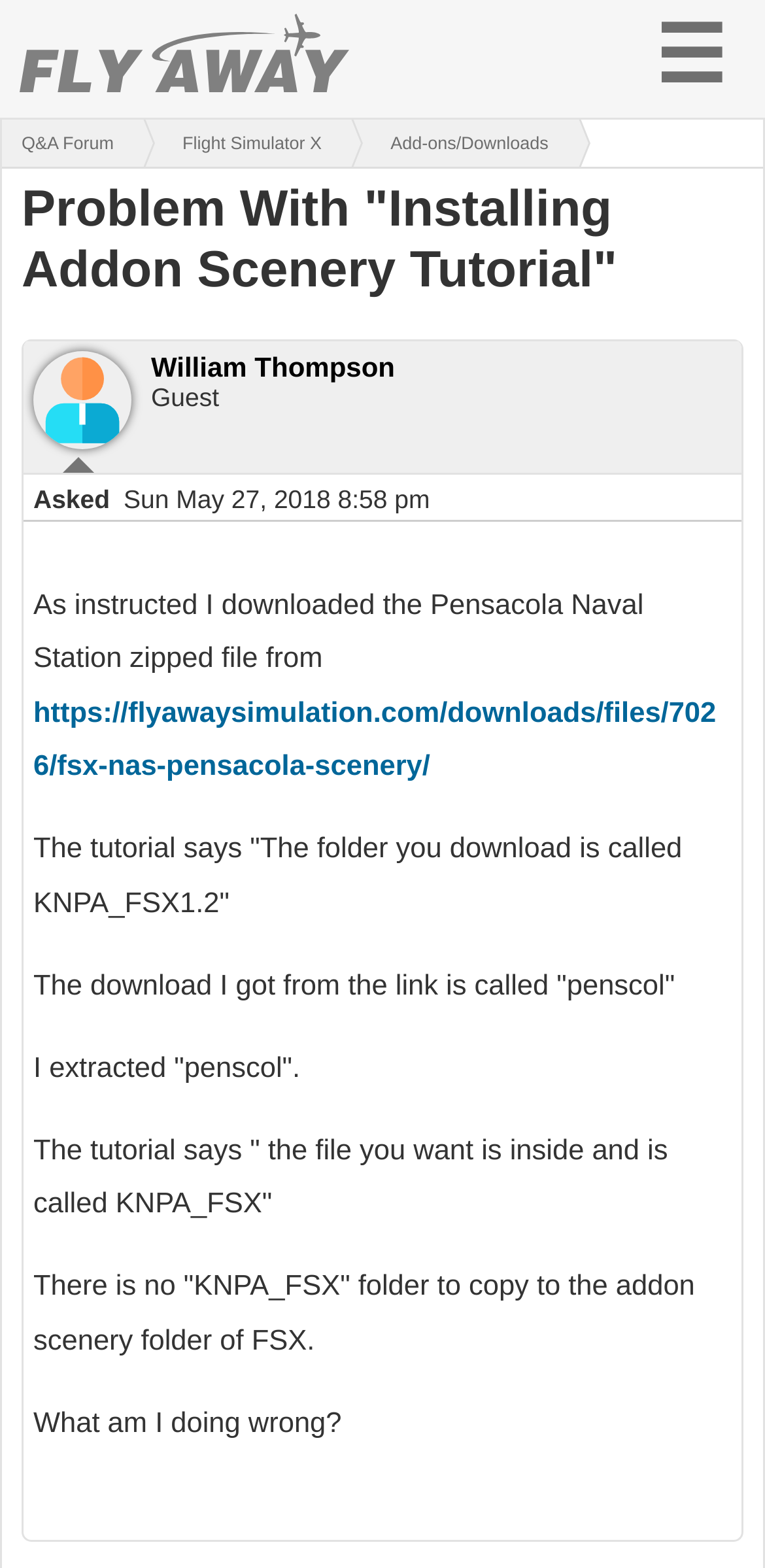Answer in one word or a short phrase: 
What is the category of the forum where the question is posted?

Add-ons/Downloads